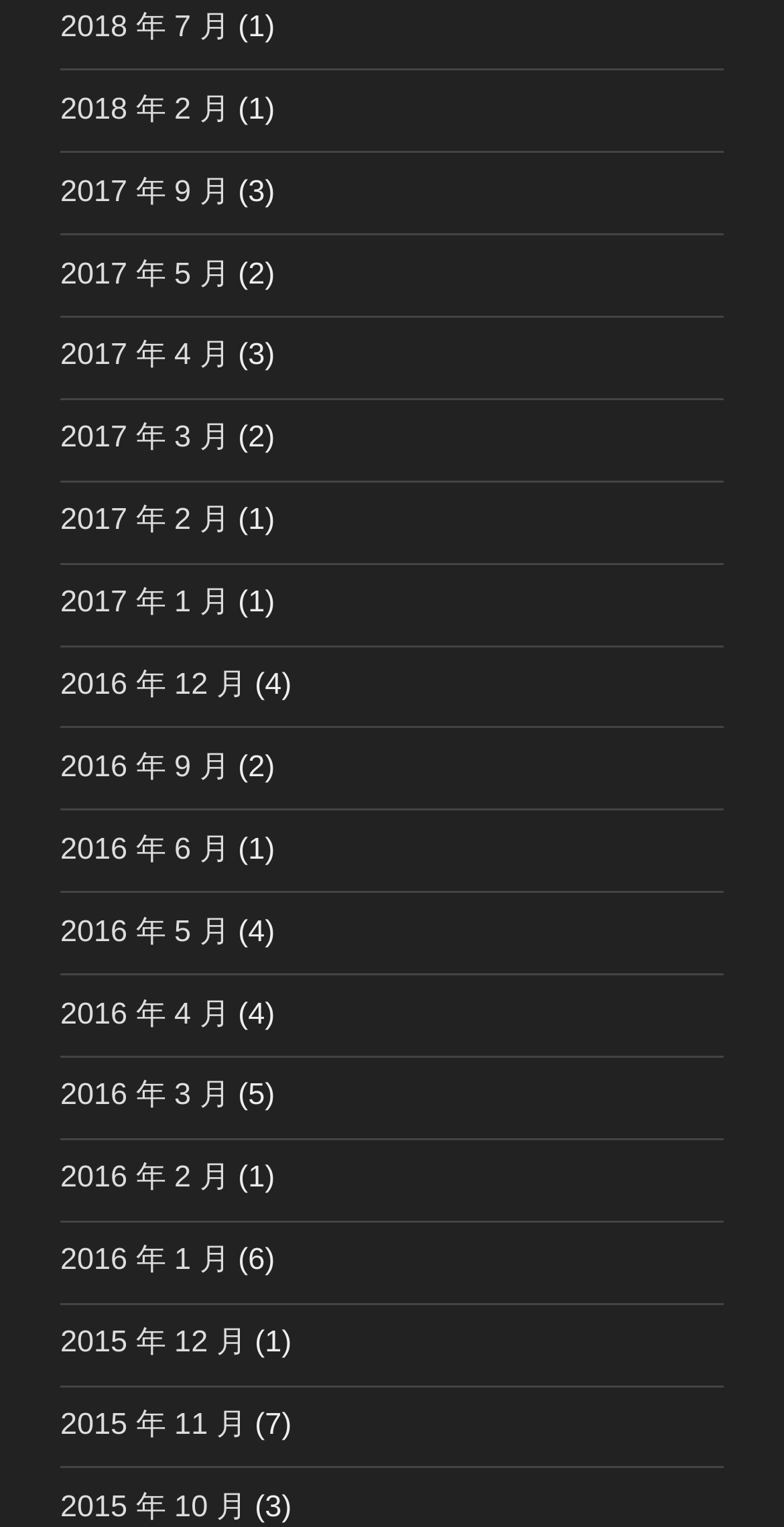Please provide the bounding box coordinates for the element that needs to be clicked to perform the following instruction: "View 2015 年 11 月". The coordinates should be given as four float numbers between 0 and 1, i.e., [left, top, right, bottom].

[0.077, 0.922, 0.314, 0.944]